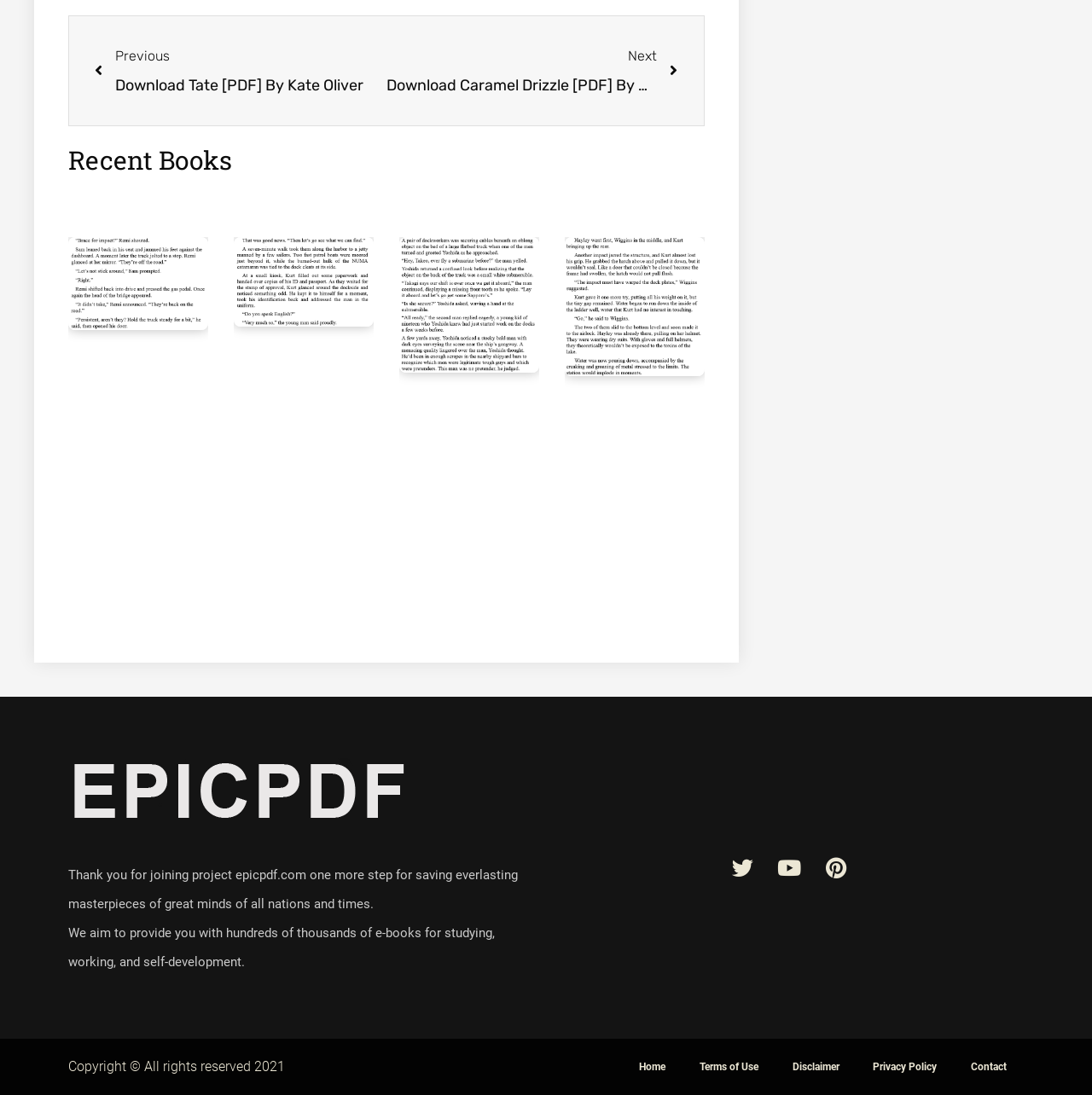Identify the bounding box coordinates for the UI element described as: "Terms of Use".

[0.624, 0.957, 0.709, 0.992]